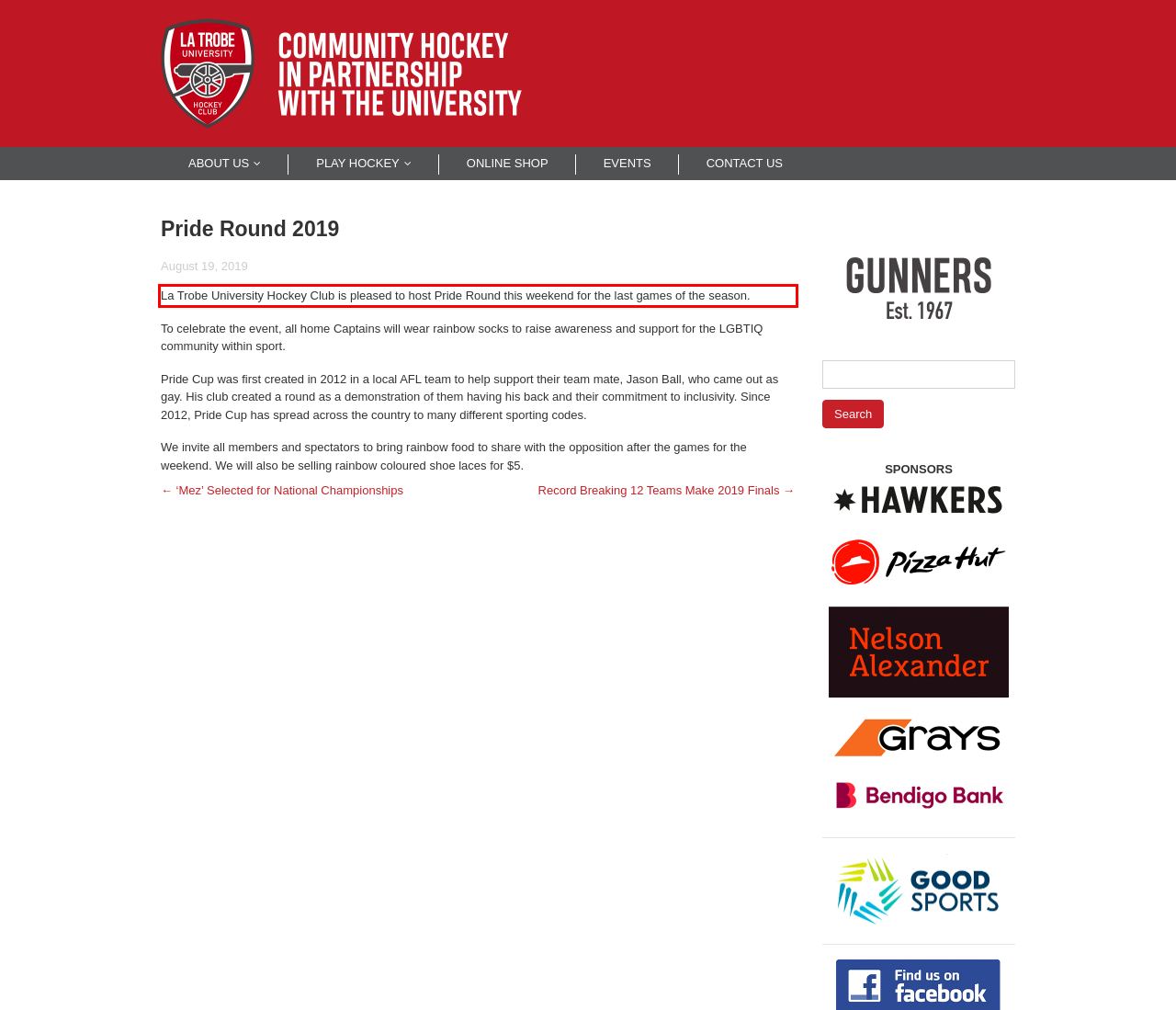Please analyze the provided webpage screenshot and perform OCR to extract the text content from the red rectangle bounding box.

La Trobe University Hockey Club is pleased to host Pride Round this weekend for the last games of the season.